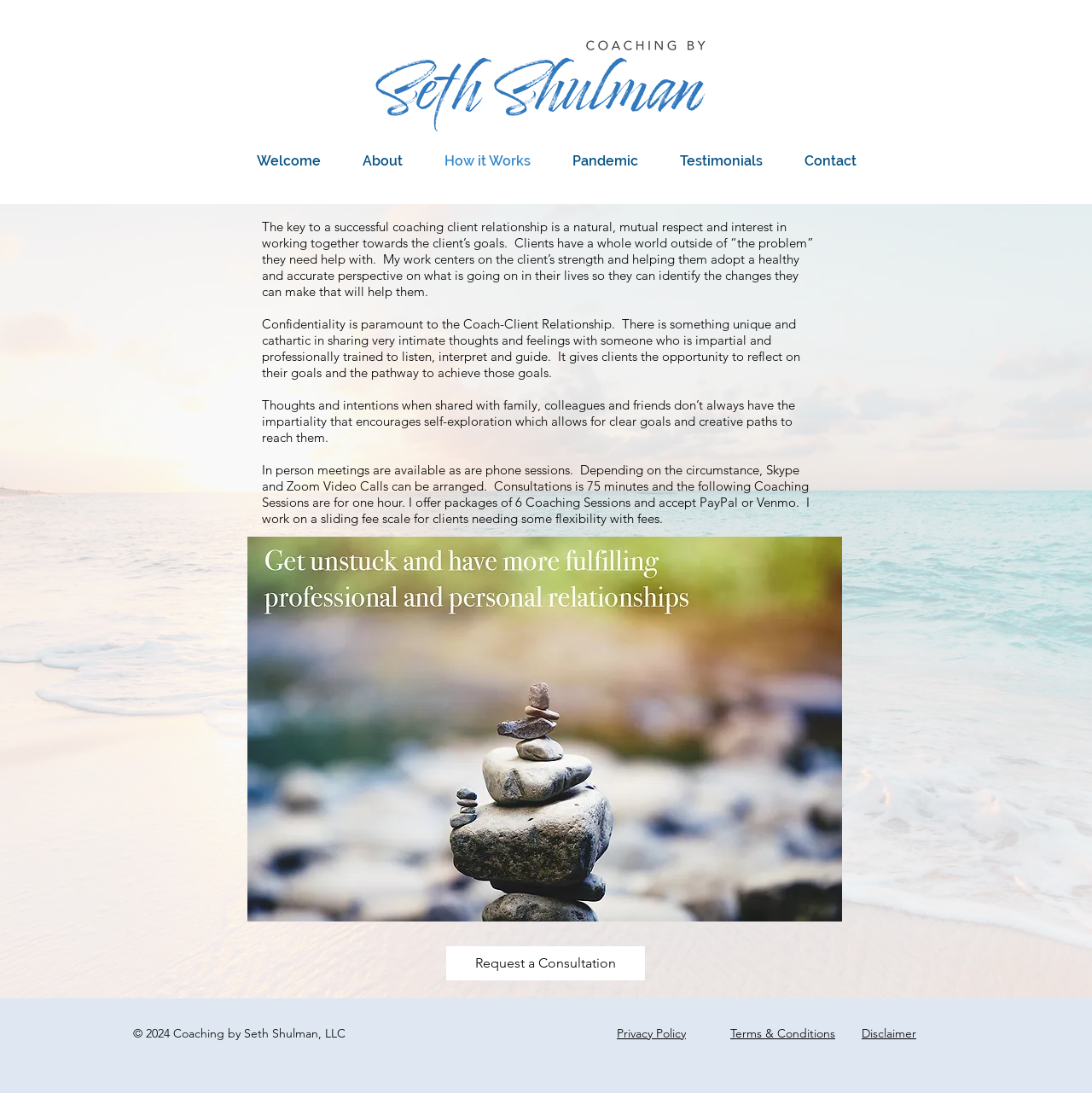Identify the bounding box coordinates necessary to click and complete the given instruction: "View the 'Slide show gallery'".

[0.227, 0.491, 0.771, 0.843]